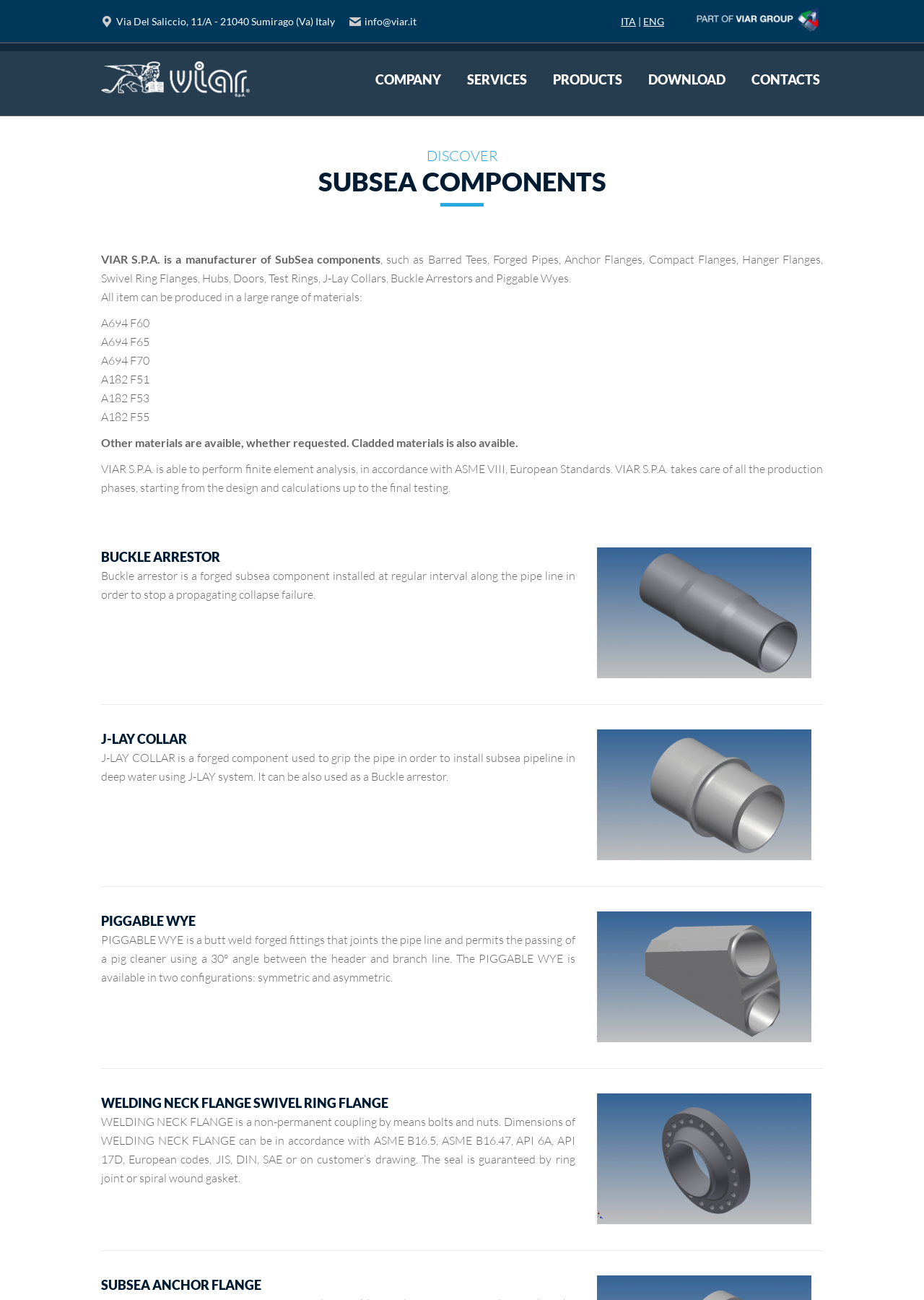Please analyze the image and give a detailed answer to the question:
What materials can VIAR produce SubSea components in?

I found the materials by reading the static text elements under the 'SUBSEA COMPONENTS' heading, which lists the various materials that VIAR can produce SubSea components in, including A694 F60, A694 F65, A694 F70, A182 F51, A182 F53, A182 F55, and others.